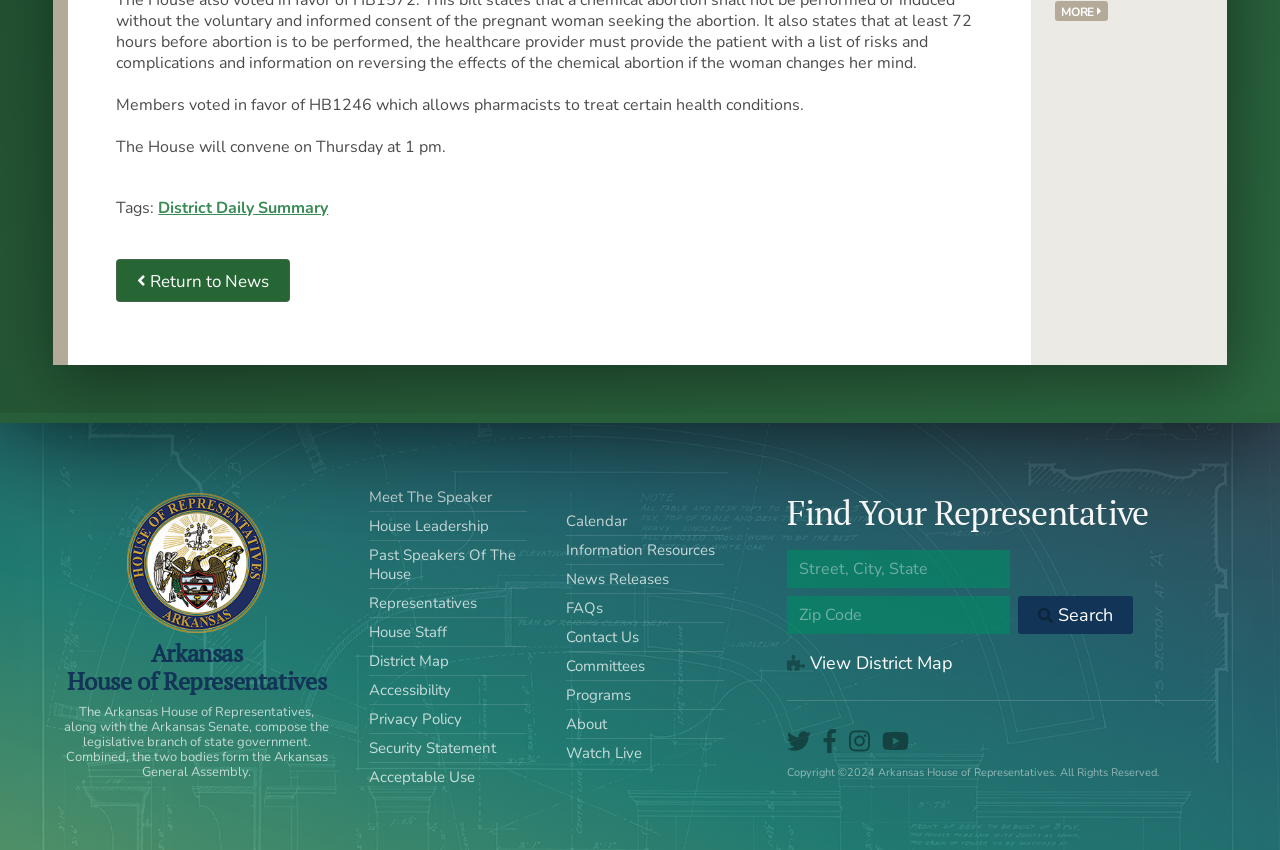Locate the bounding box for the described UI element: "Information Resources". Ensure the coordinates are four float numbers between 0 and 1, formatted as [left, top, right, bottom].

[0.442, 0.636, 0.558, 0.659]